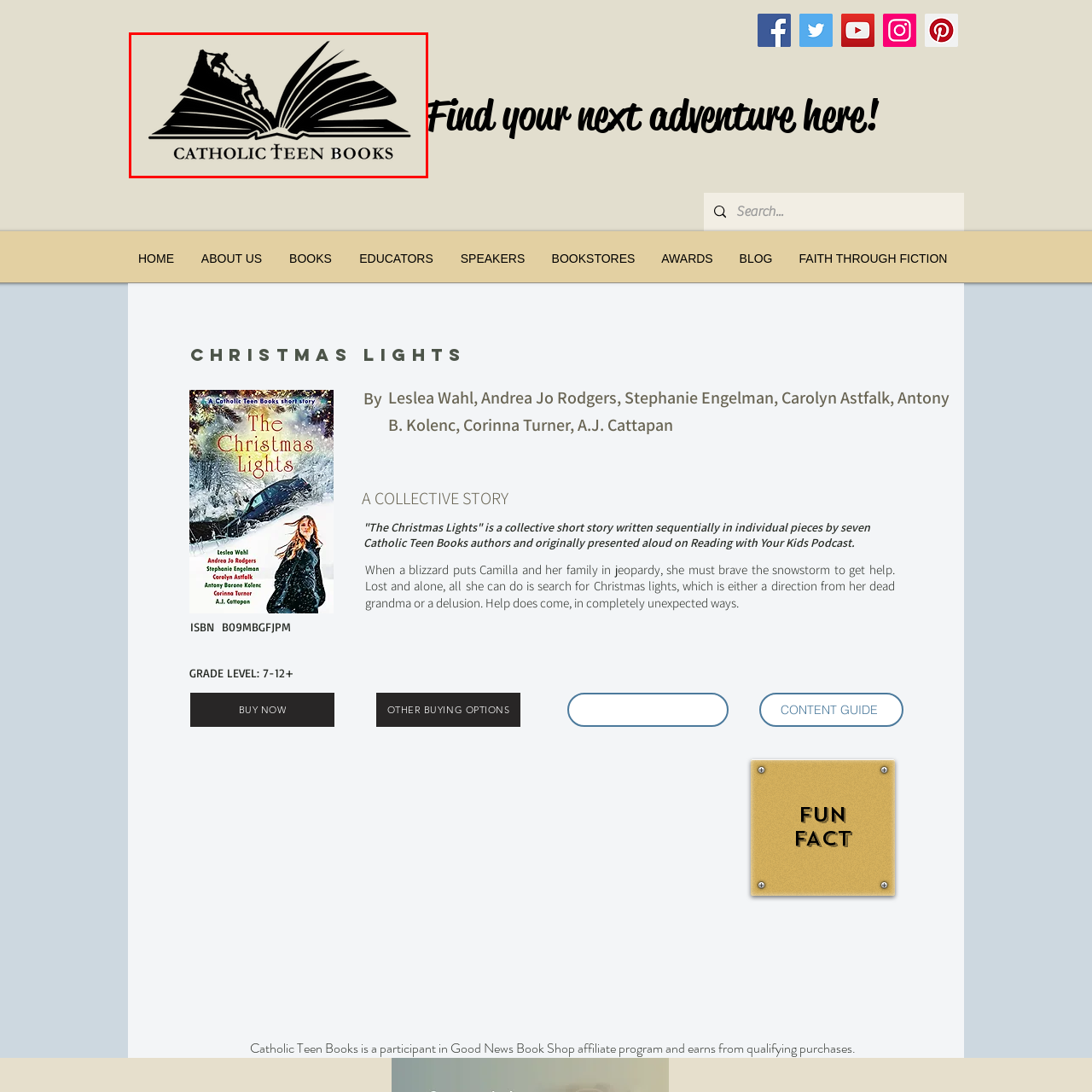Check the image highlighted in red, What symbol is added to highlight the organization's commitment?
 Please answer in a single word or phrase.

Cross